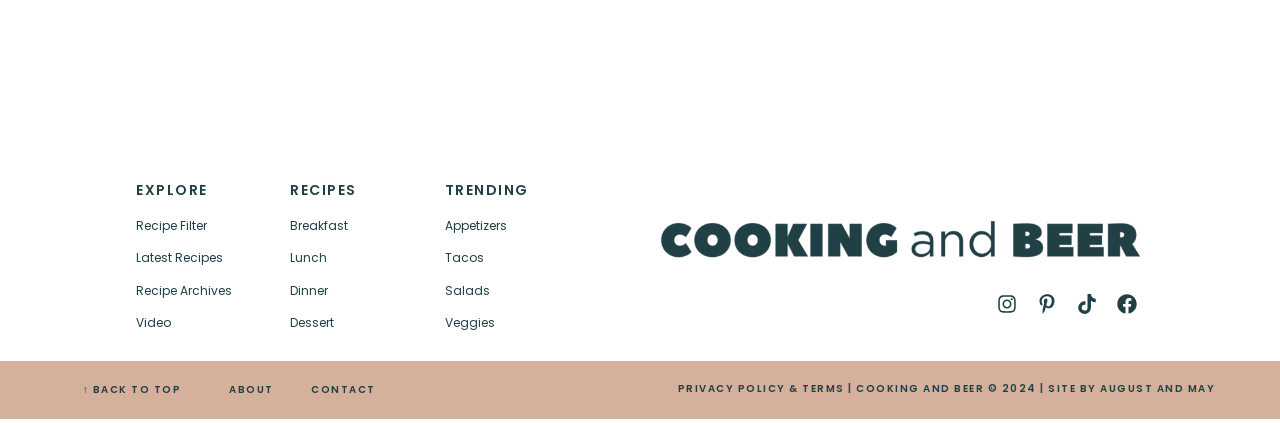Could you find the bounding box coordinates of the clickable area to complete this instruction: "Watch a Video"?

[0.107, 0.742, 0.134, 0.782]